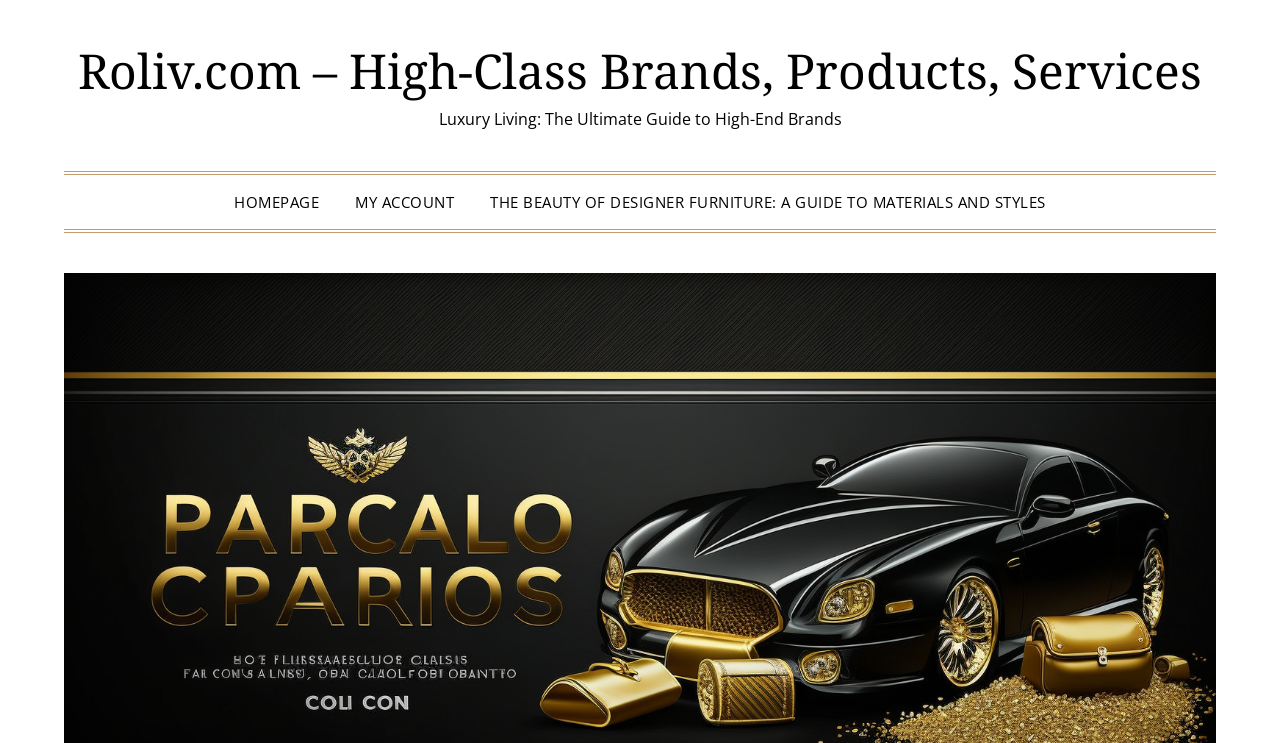Identify the bounding box for the UI element specified in this description: "My account". The coordinates must be four float numbers between 0 and 1, formatted as [left, top, right, bottom].

[0.265, 0.236, 0.367, 0.309]